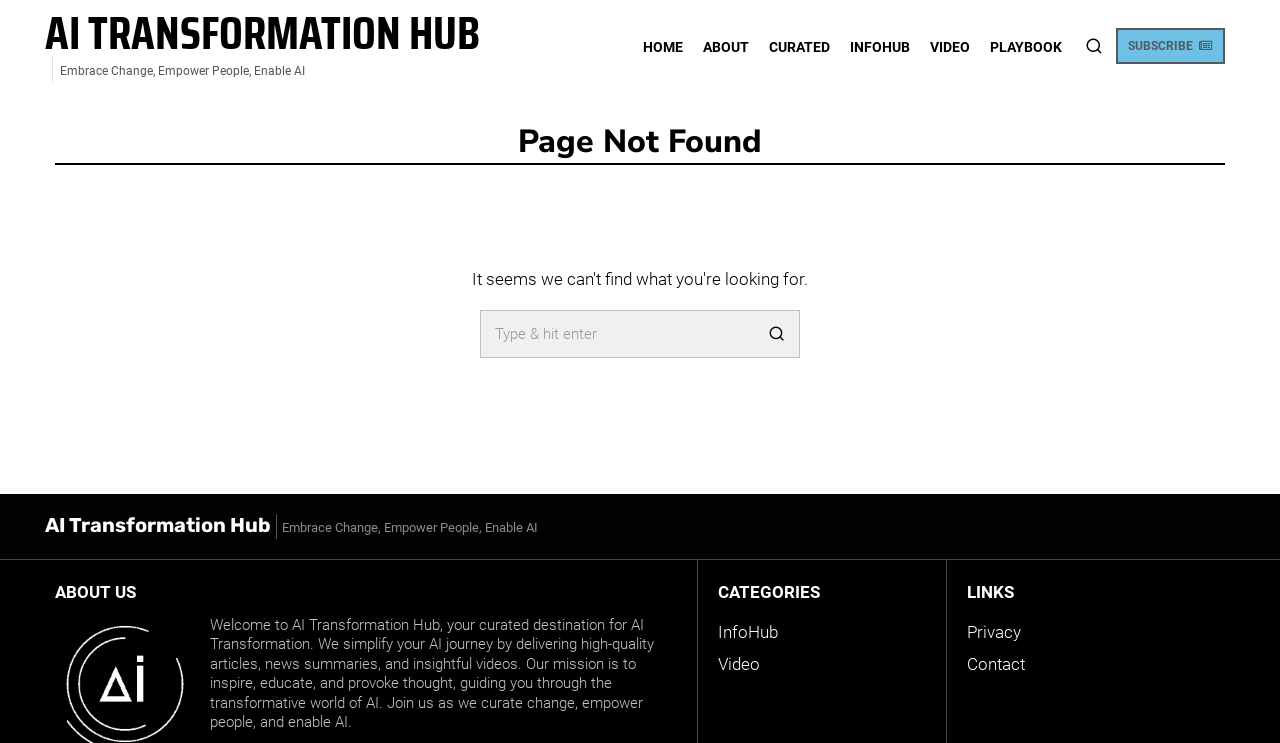Identify the bounding box coordinates of the section to be clicked to complete the task described by the following instruction: "watch videos". The coordinates should be four float numbers between 0 and 1, formatted as [left, top, right, bottom].

[0.719, 0.049, 0.766, 0.077]